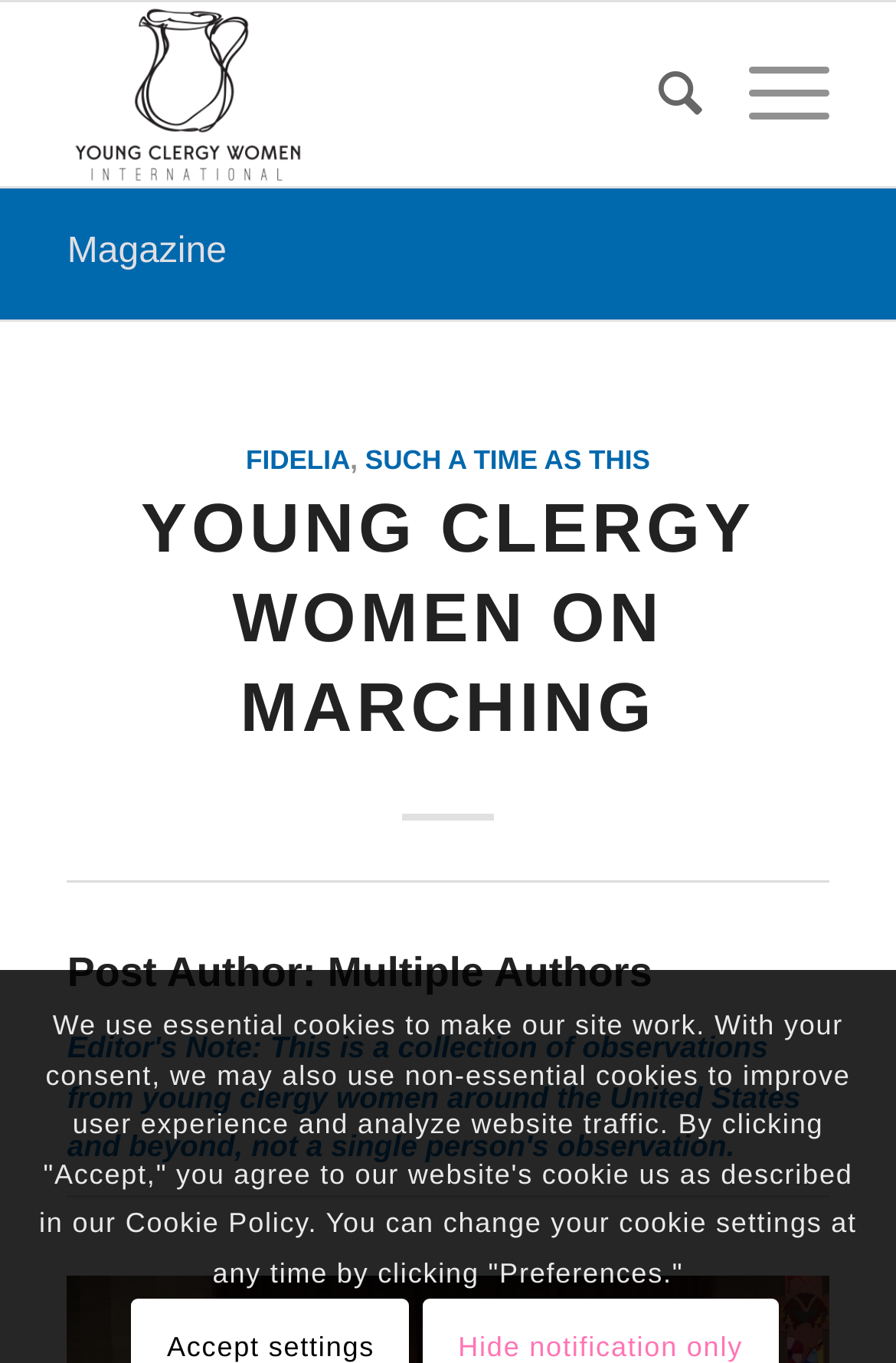What is the name of the organization?
Using the image as a reference, give an elaborate response to the question.

The name of the organization can be found in the top-left corner of the webpage, where it is written as 'Young Clergy Women International' next to an image.